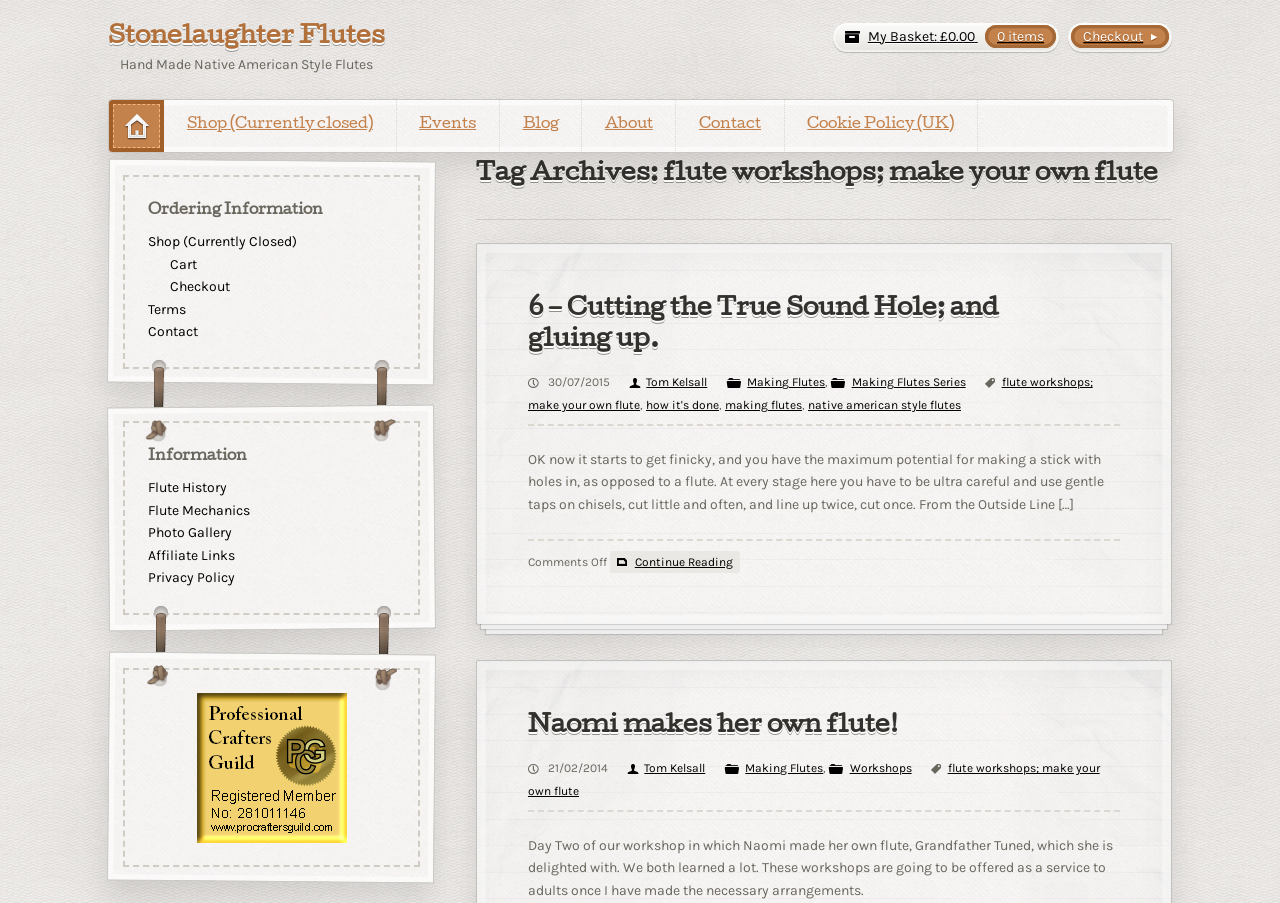Please find the bounding box coordinates of the element that must be clicked to perform the given instruction: "go to home page". The coordinates should be four float numbers from 0 to 1, i.e., [left, top, right, bottom].

[0.085, 0.111, 0.128, 0.168]